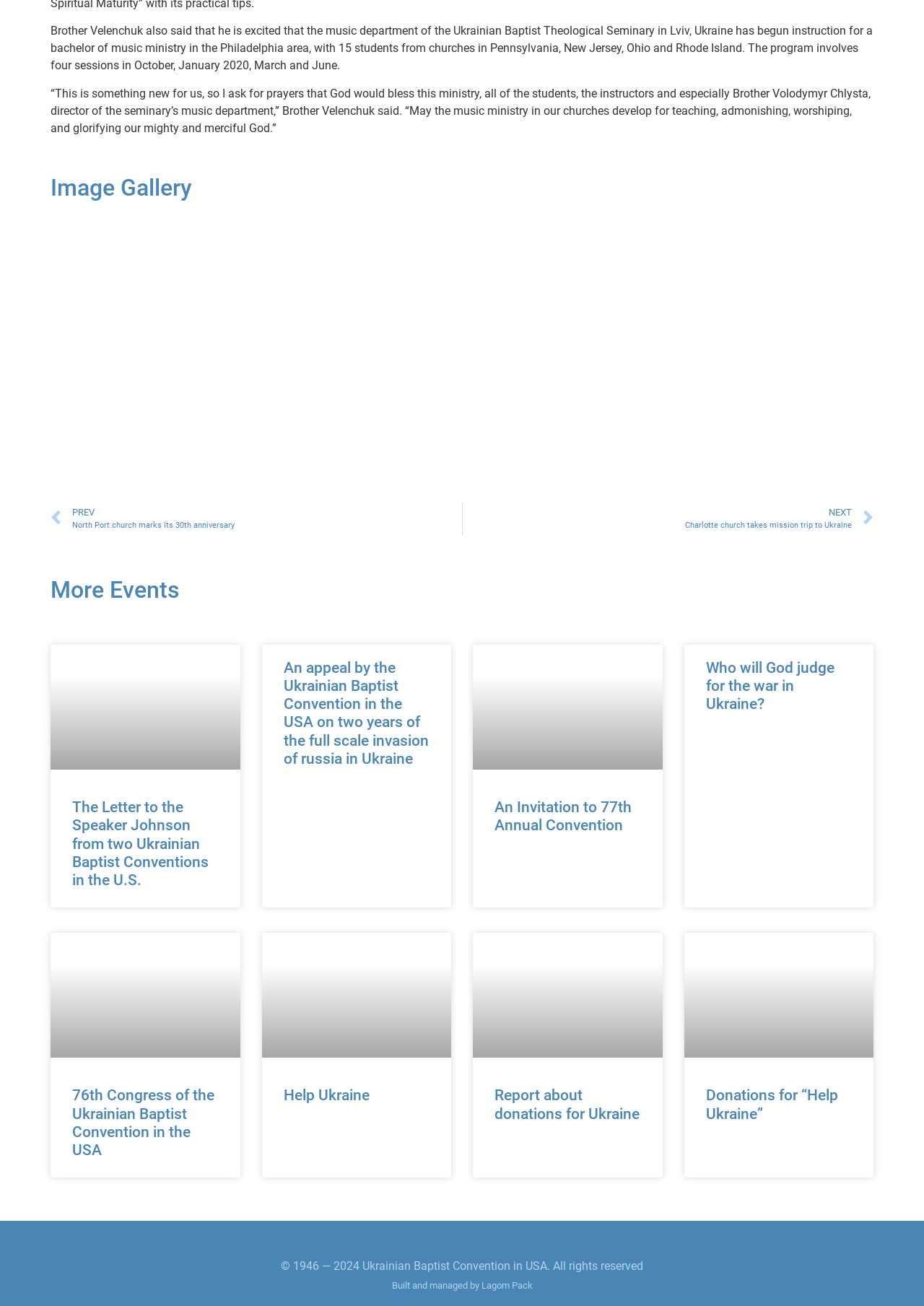Identify the bounding box coordinates of the clickable region to carry out the given instruction: "Read the post by GoldFox".

None